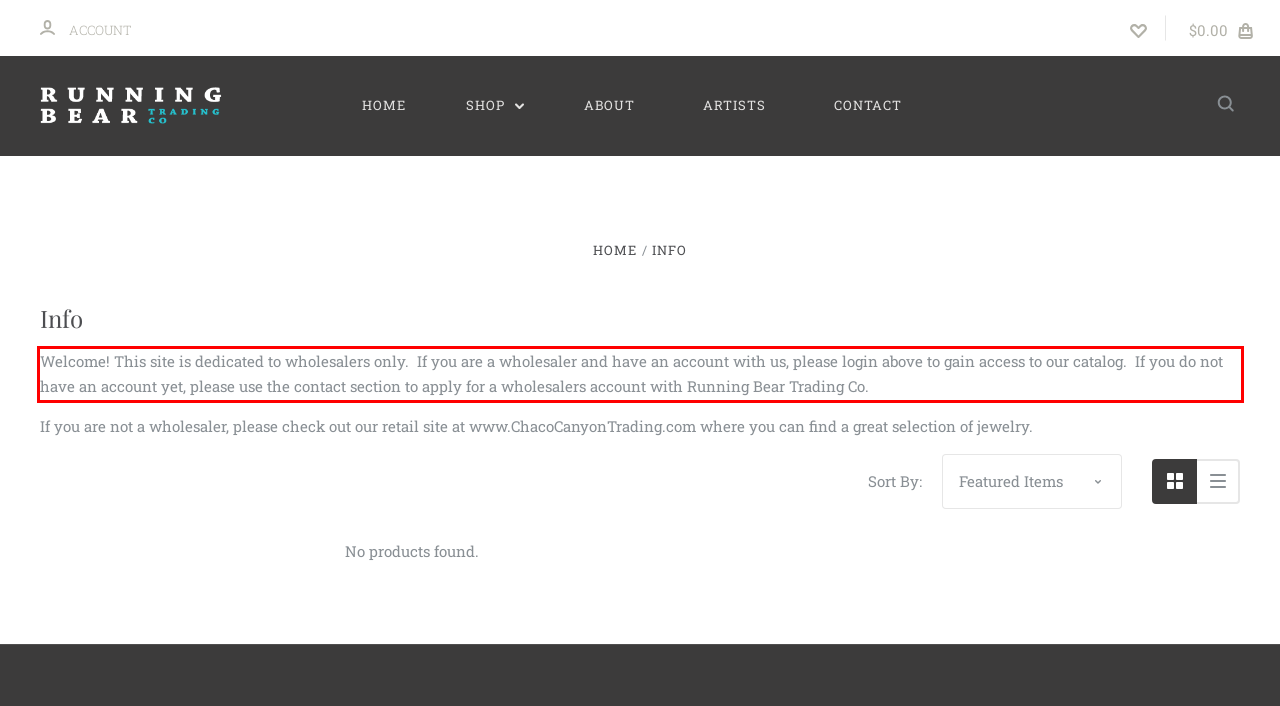With the provided screenshot of a webpage, locate the red bounding box and perform OCR to extract the text content inside it.

Welcome! This site is dedicated to wholesalers only. If you are a wholesaler and have an account with us, please login above to gain access to our catalog. If you do not have an account yet, please use the contact section to apply for a wholesalers account with Running Bear Trading Co.